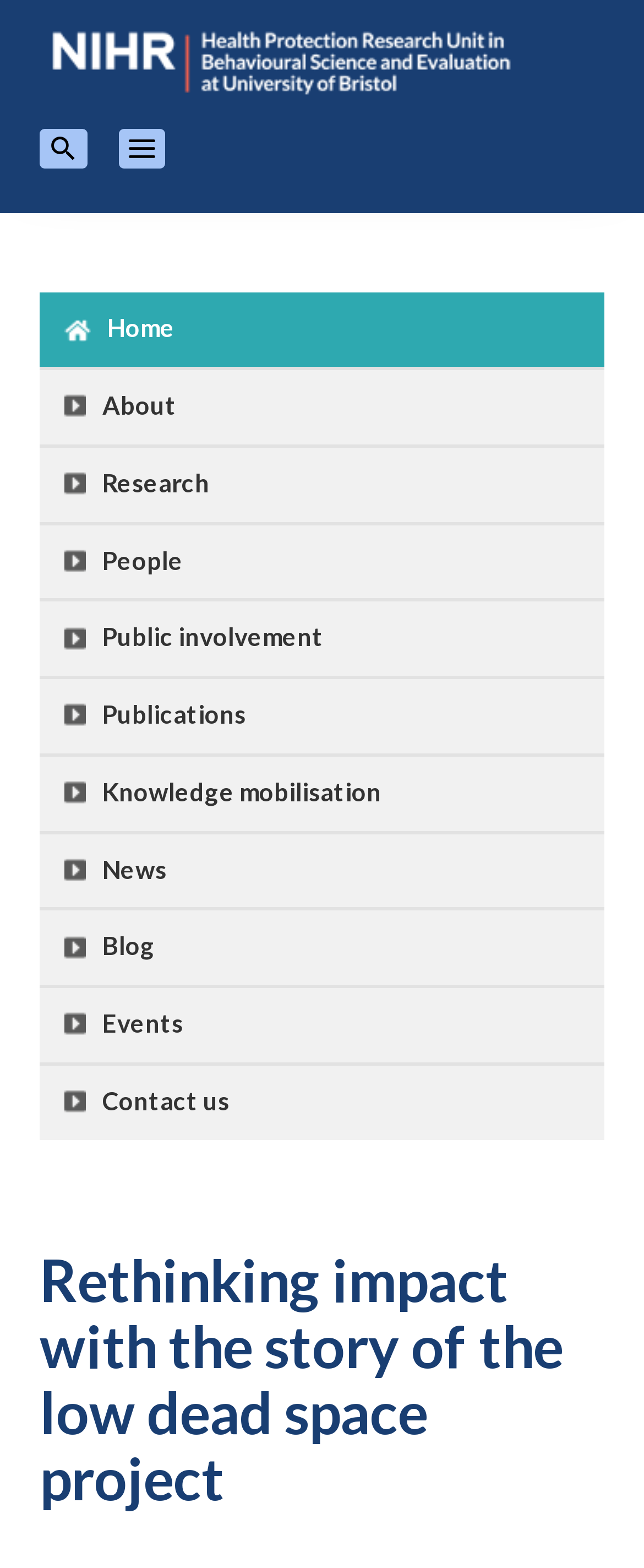Can you show the bounding box coordinates of the region to click on to complete the task described in the instruction: "toggle search interface"?

[0.062, 0.082, 0.135, 0.107]